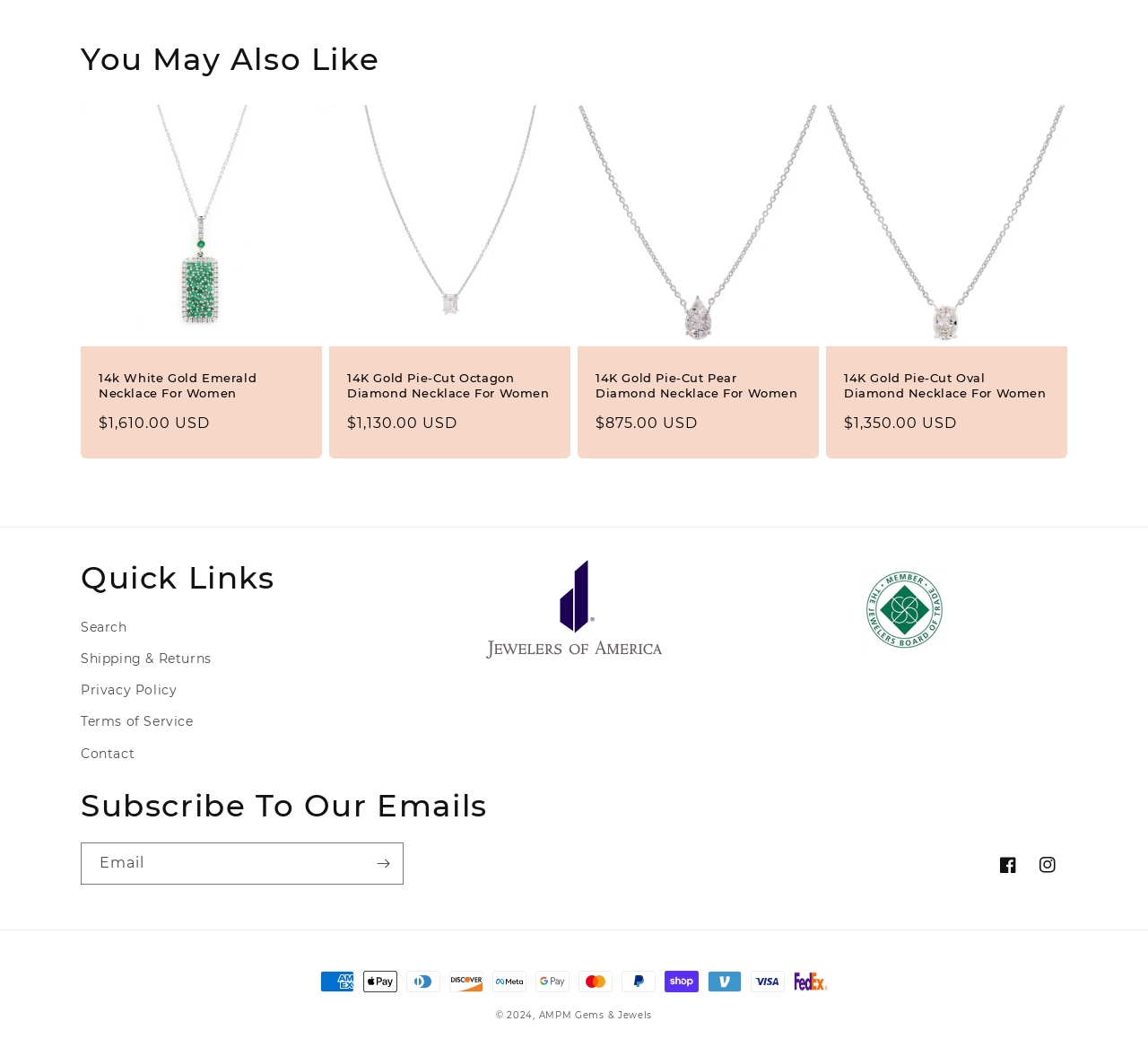Refer to the screenshot and answer the following question in detail:
What is the price of the 14k White Gold Emerald Necklace?

I found the price of the 14k White Gold Emerald Necklace by looking at the StaticText element with the text '$1,610.00 USD' which is located below the heading '14k White Gold Emerald Necklace For Women'.